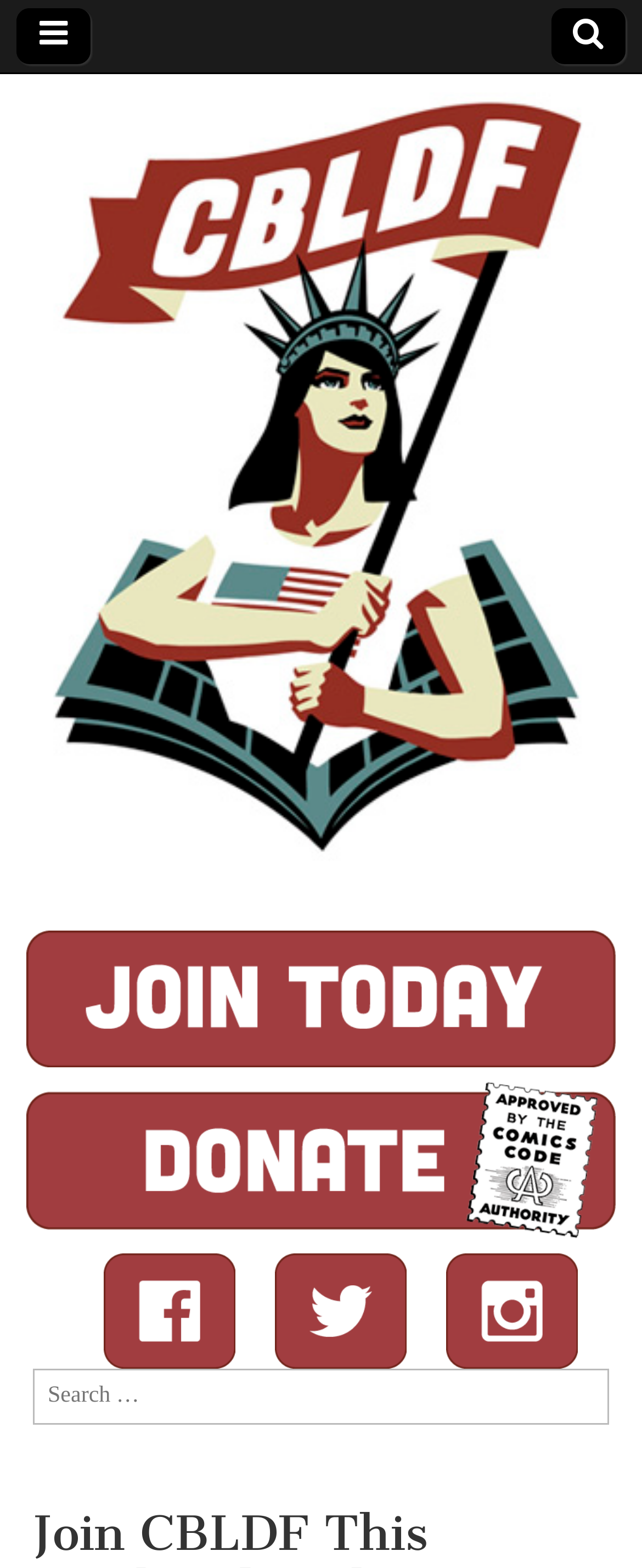Identify the bounding box coordinates for the UI element mentioned here: "Comic Book Legal Defense Fund". Provide the coordinates as four float values between 0 and 1, i.e., [left, top, right, bottom].

[0.051, 0.079, 0.564, 0.331]